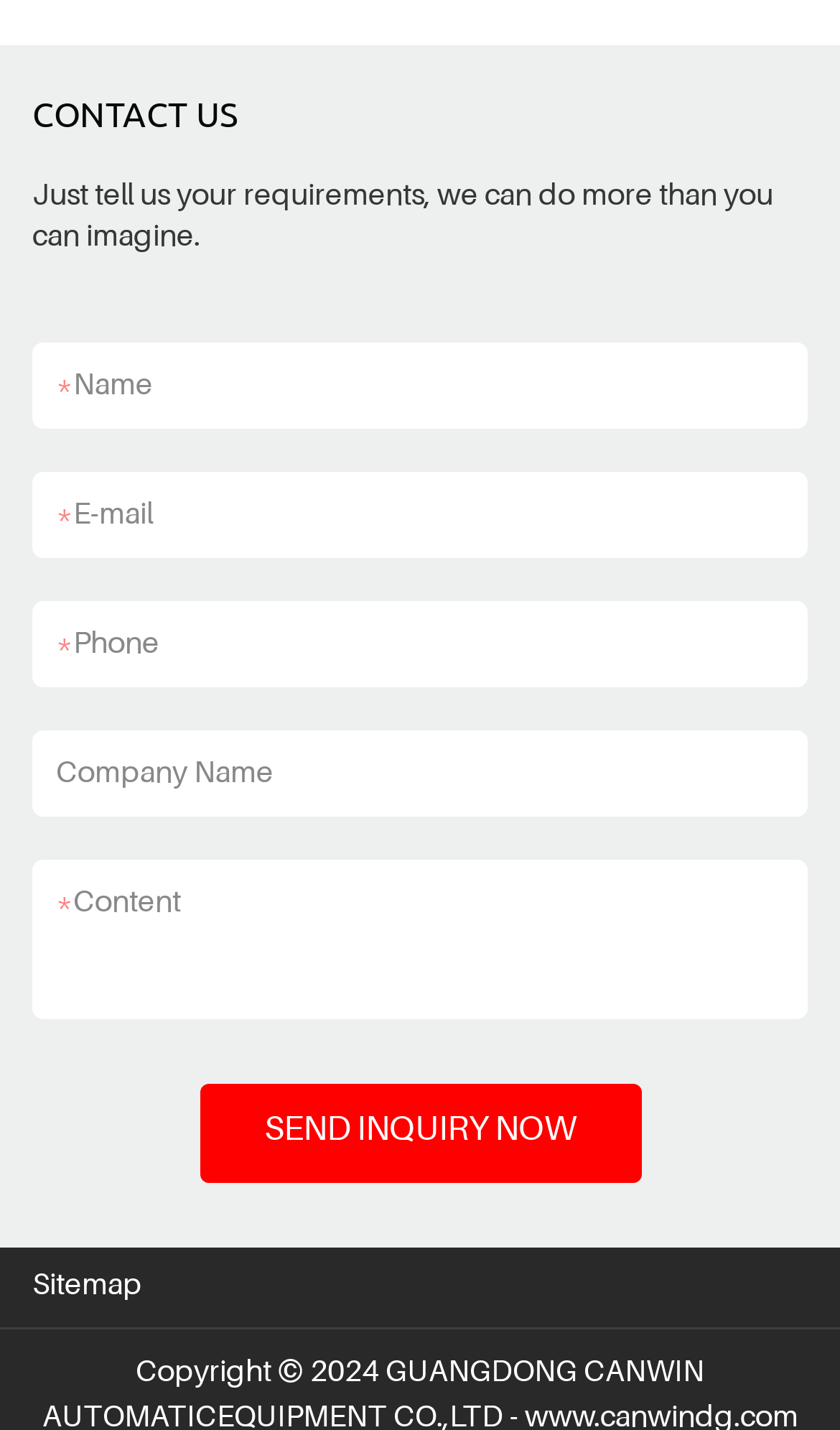What is the text on the button at the bottom of the form?
Could you give a comprehensive explanation in response to this question?

The button at the bottom of the form has the text 'SEND INQUIRY NOW', which indicates that clicking this button will submit the user's inquiry or message to the website owner or administrator.